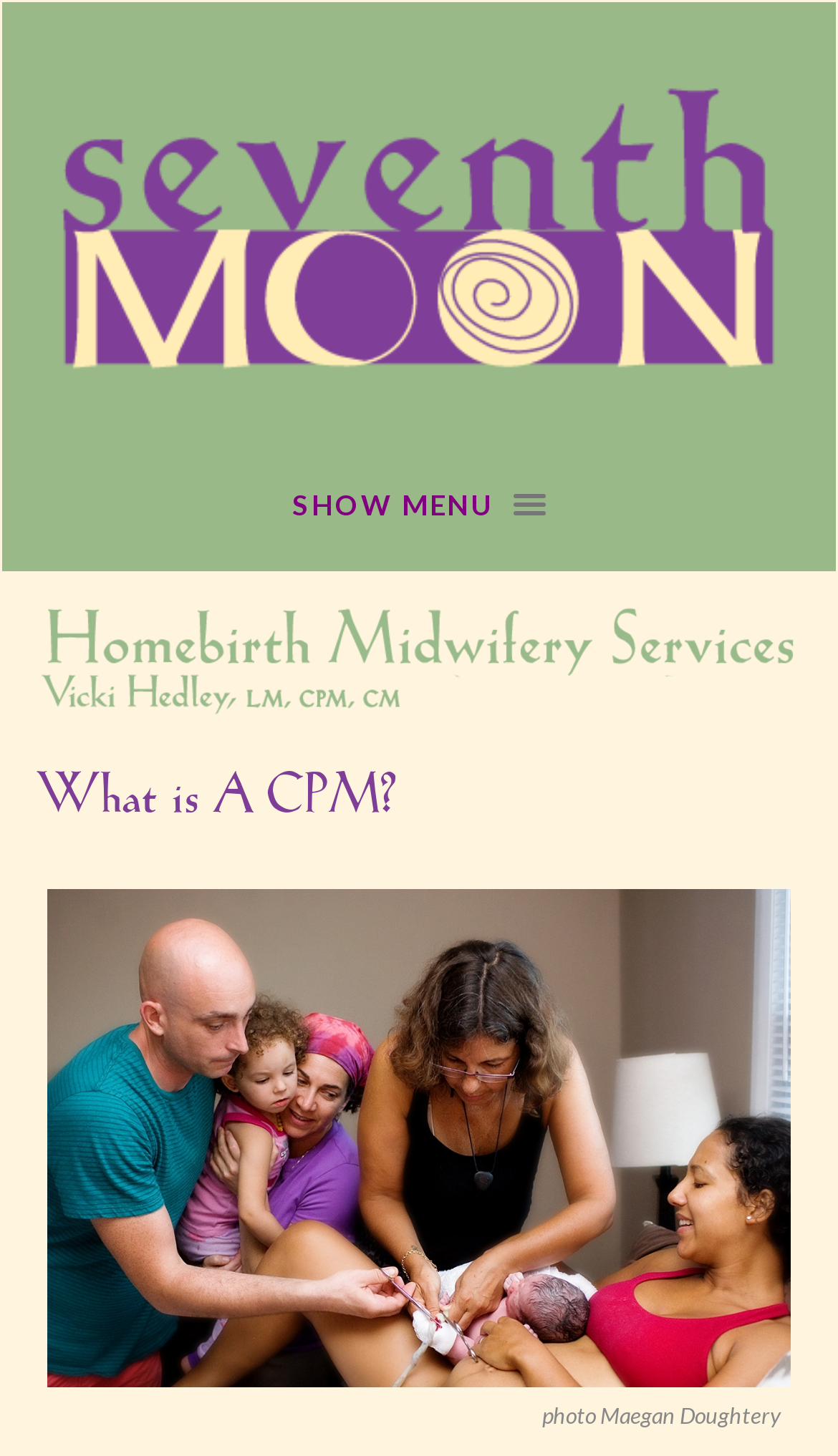Identify the bounding box of the UI element described as follows: "Feedback". Provide the coordinates as four float numbers in the range of 0 to 1 [left, top, right, bottom].

None